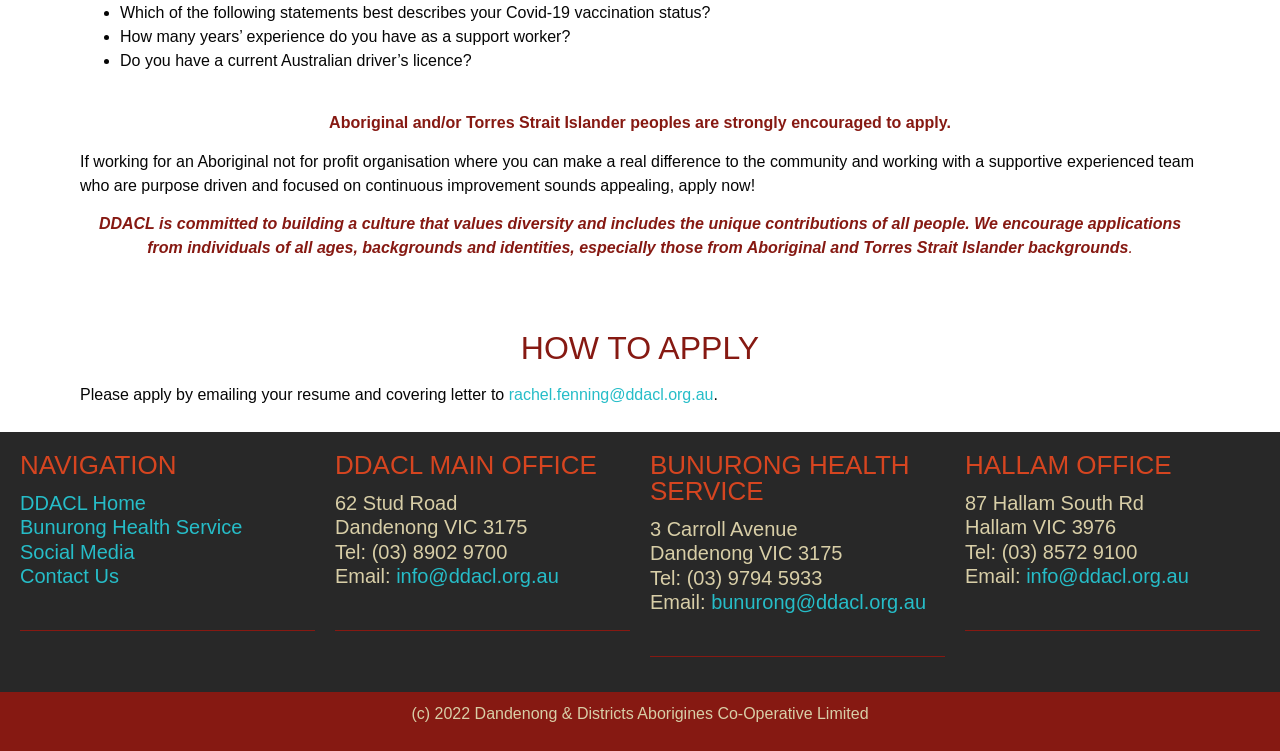What is the phone number of the DDACL main office?
Based on the image, respond with a single word or phrase.

(03) 8902 9700